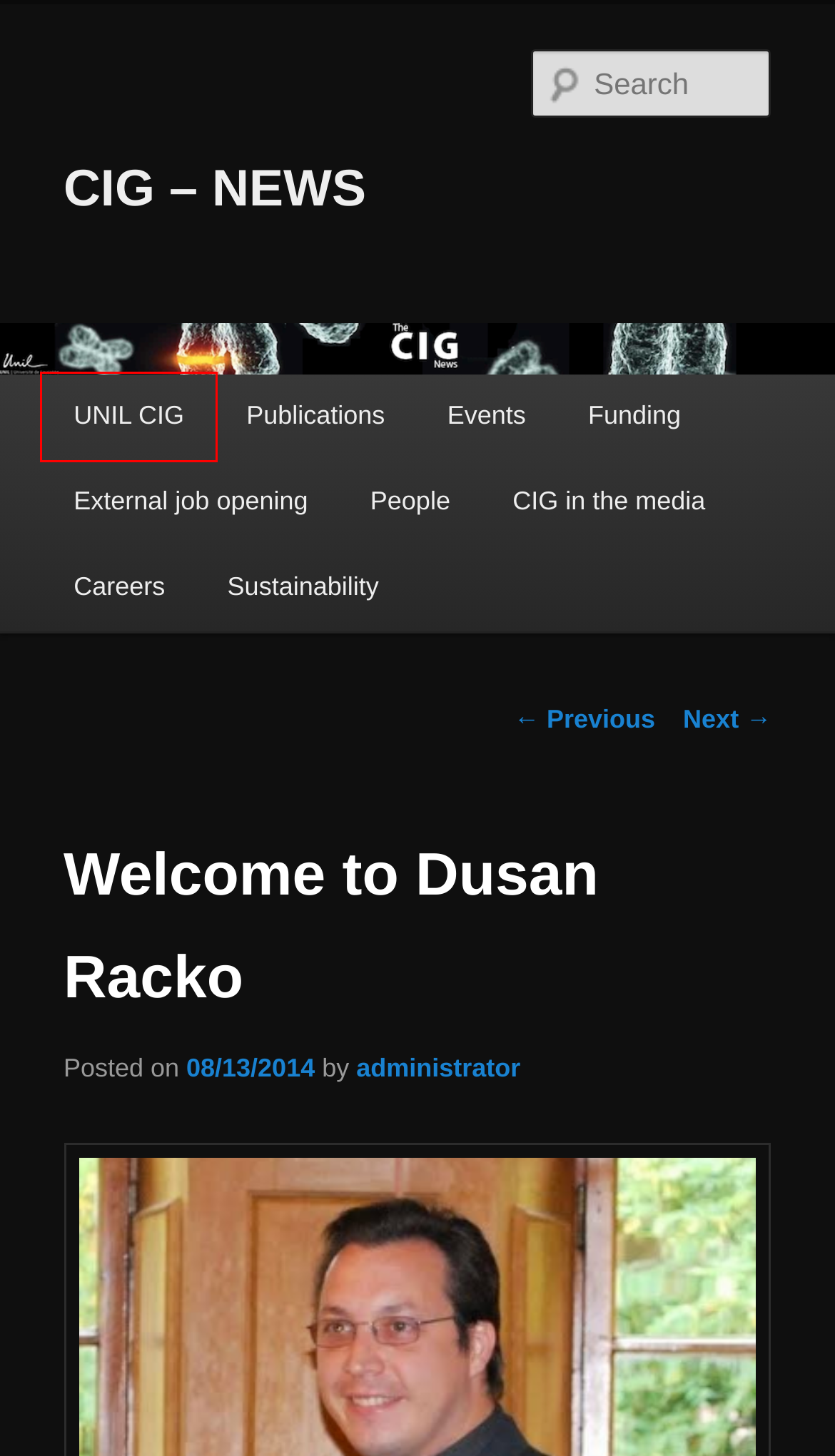You have been given a screenshot of a webpage, where a red bounding box surrounds a UI element. Identify the best matching webpage description for the page that loads after the element in the bounding box is clicked. Options include:
A. People | CIG – NEWS
B. External job opening | CIG – NEWS
C. Careers | CIG – NEWS
D. Center for Integrative Genomics - CIG UNIL
E. CIG – NEWS
F. Events | CIG – NEWS
G. CIG in the media | CIG – NEWS
H. Blog Tool, Publishing Platform, and CMS – WordPress.org

D